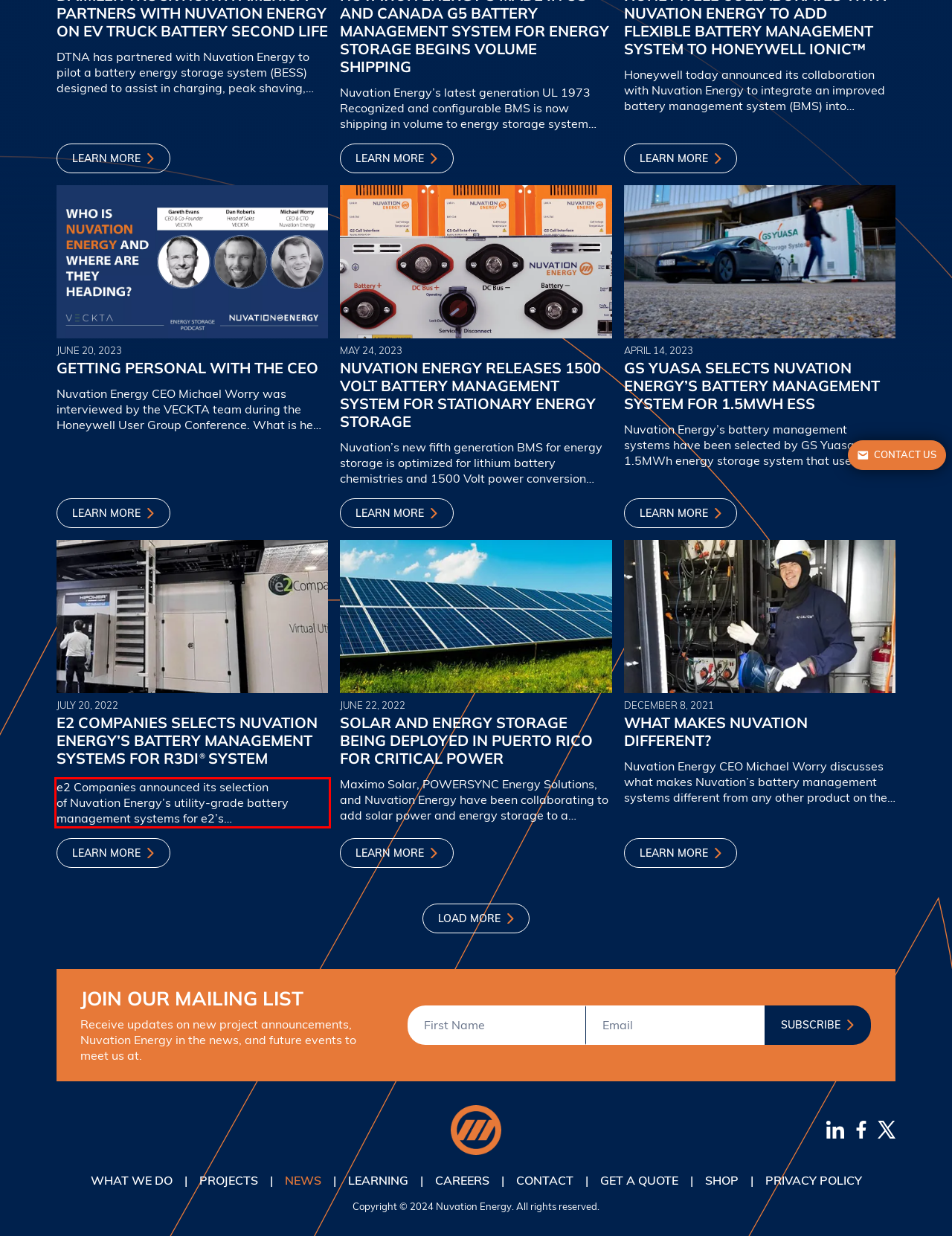You are looking at a screenshot of a webpage with a red rectangle bounding box. Use OCR to identify and extract the text content found inside this red bounding box.

e2 Companies announced its selection of Nuvation Energy’s utility-grade battery management systems for e2’s new R3Di® (pronounced “Ready”) power generation system. With the launch of the R3Di® System, e2 Companies unveils the industry’s first onsite Virtual…